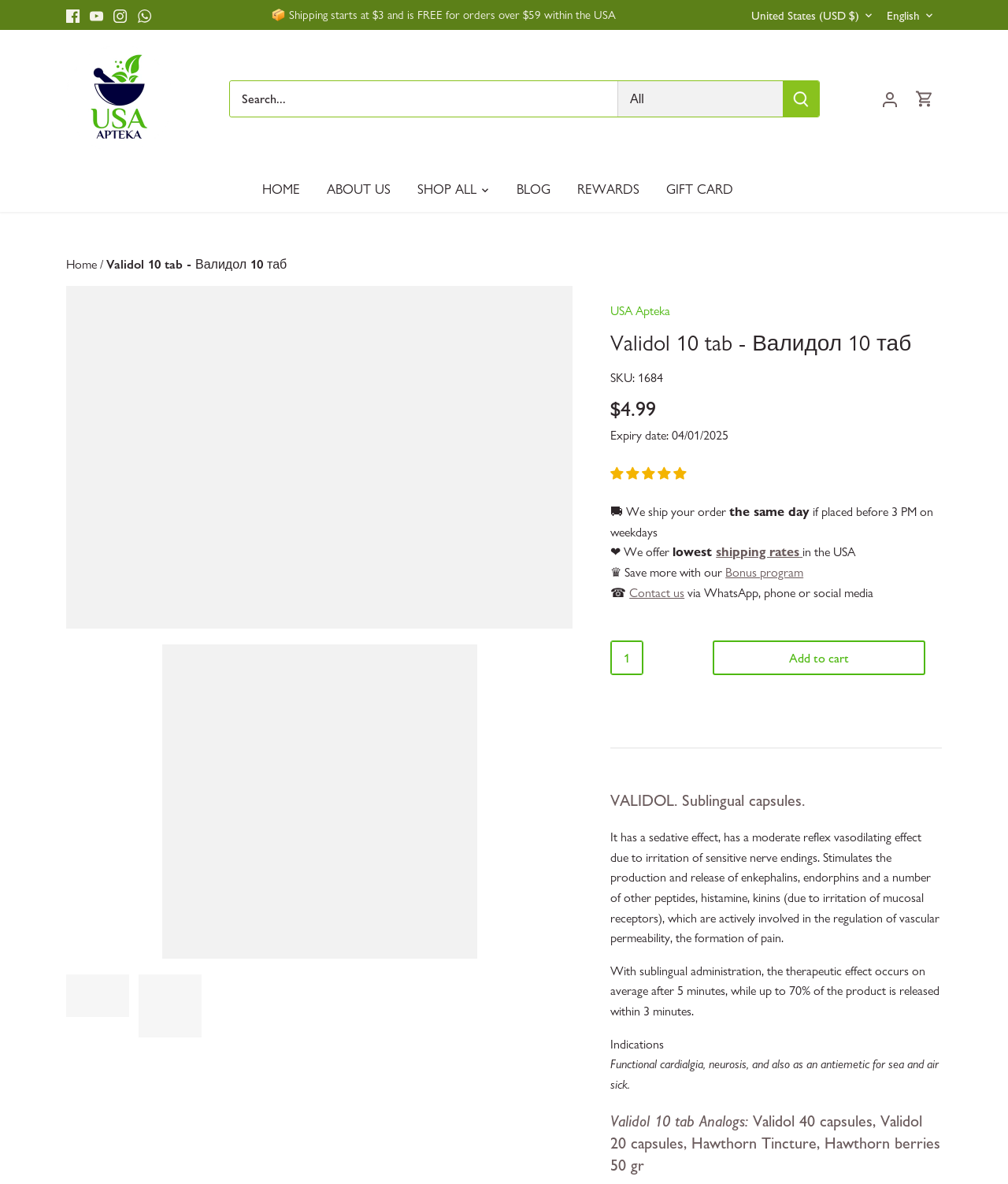What is the minimum order amount for free shipping?
Give a single word or phrase as your answer by examining the image.

$59